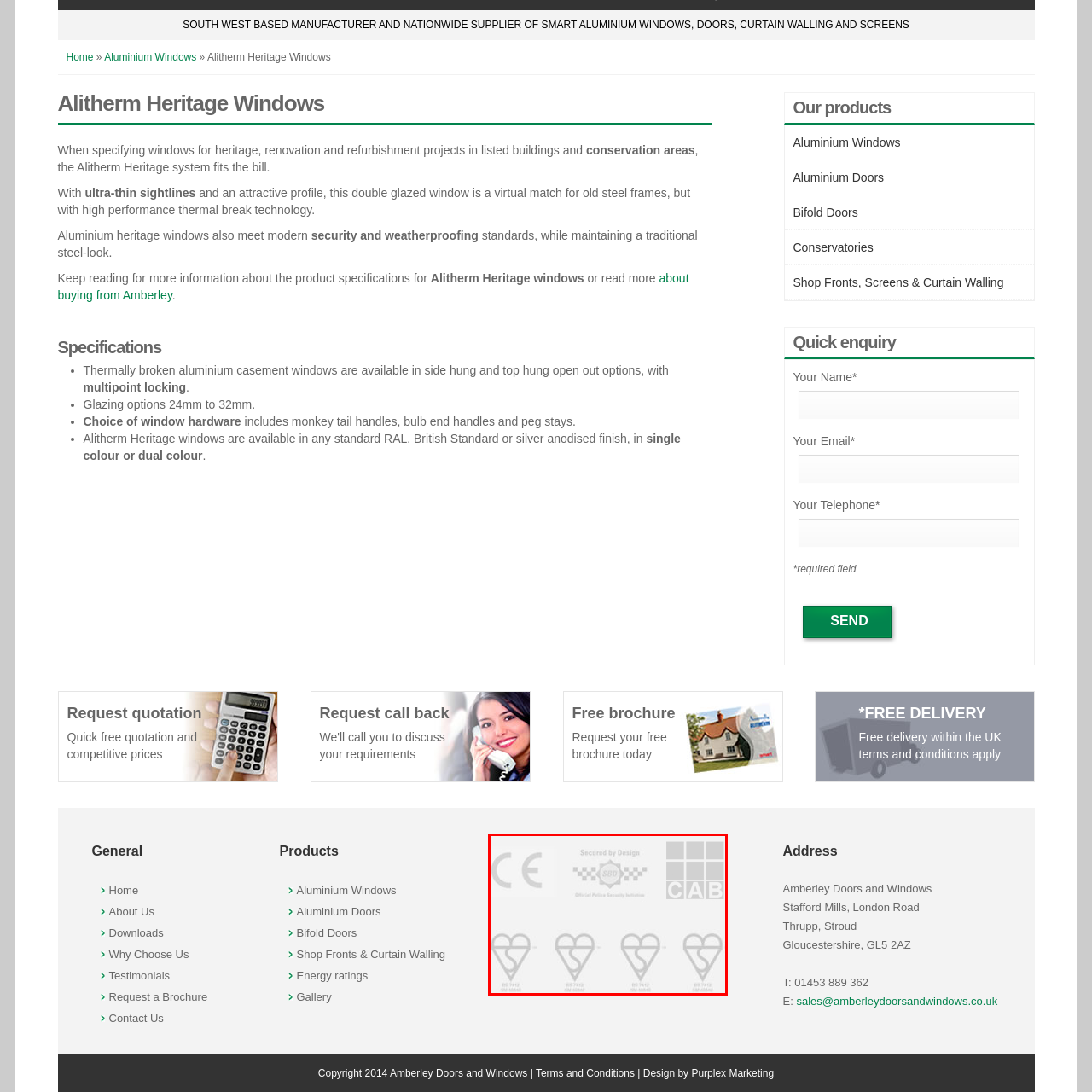What is the purpose of the 'Secured by Design' badge?
View the image contained within the red box and provide a one-word or short-phrase answer to the question.

Indicating safety and security standards